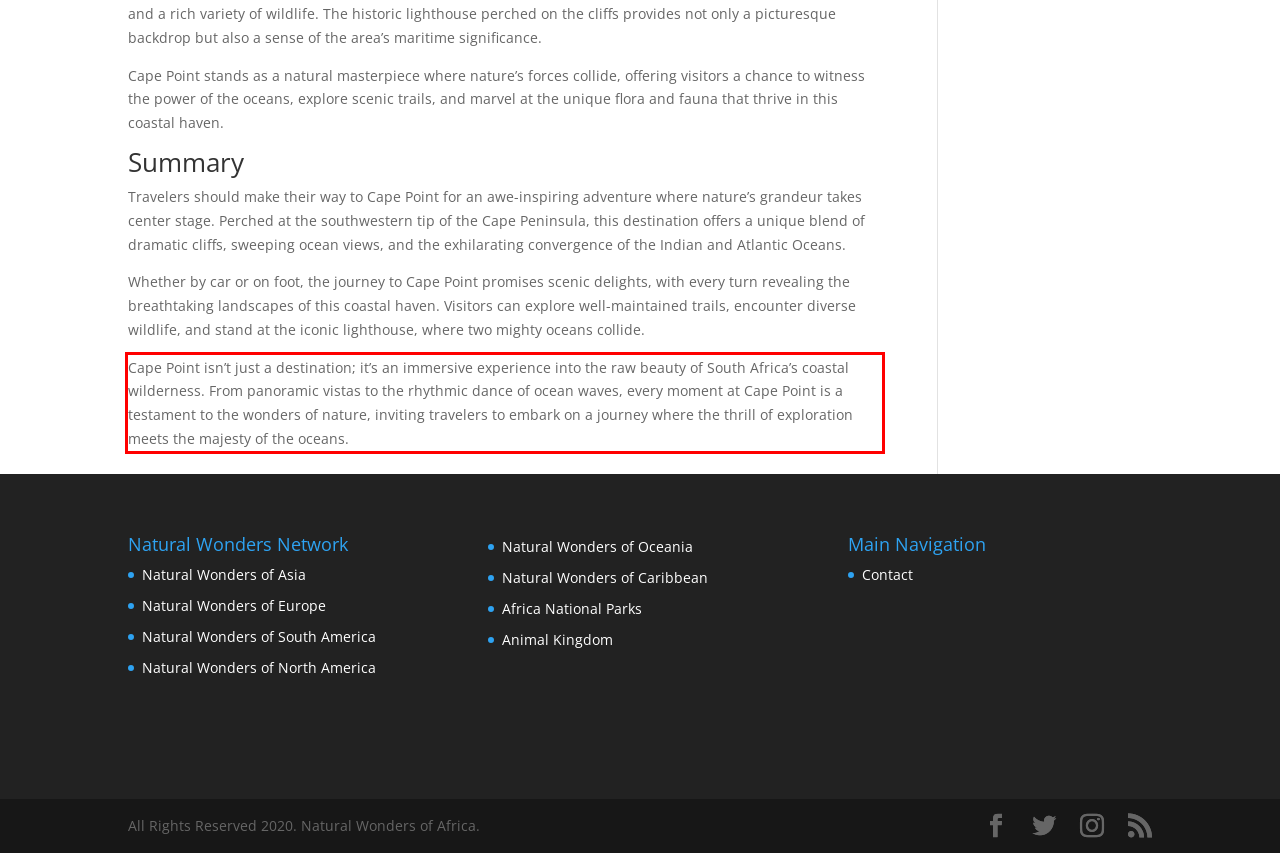Using the webpage screenshot, recognize and capture the text within the red bounding box.

Cape Point isn’t just a destination; it’s an immersive experience into the raw beauty of South Africa’s coastal wilderness. From panoramic vistas to the rhythmic dance of ocean waves, every moment at Cape Point is a testament to the wonders of nature, inviting travelers to embark on a journey where the thrill of exploration meets the majesty of the oceans.